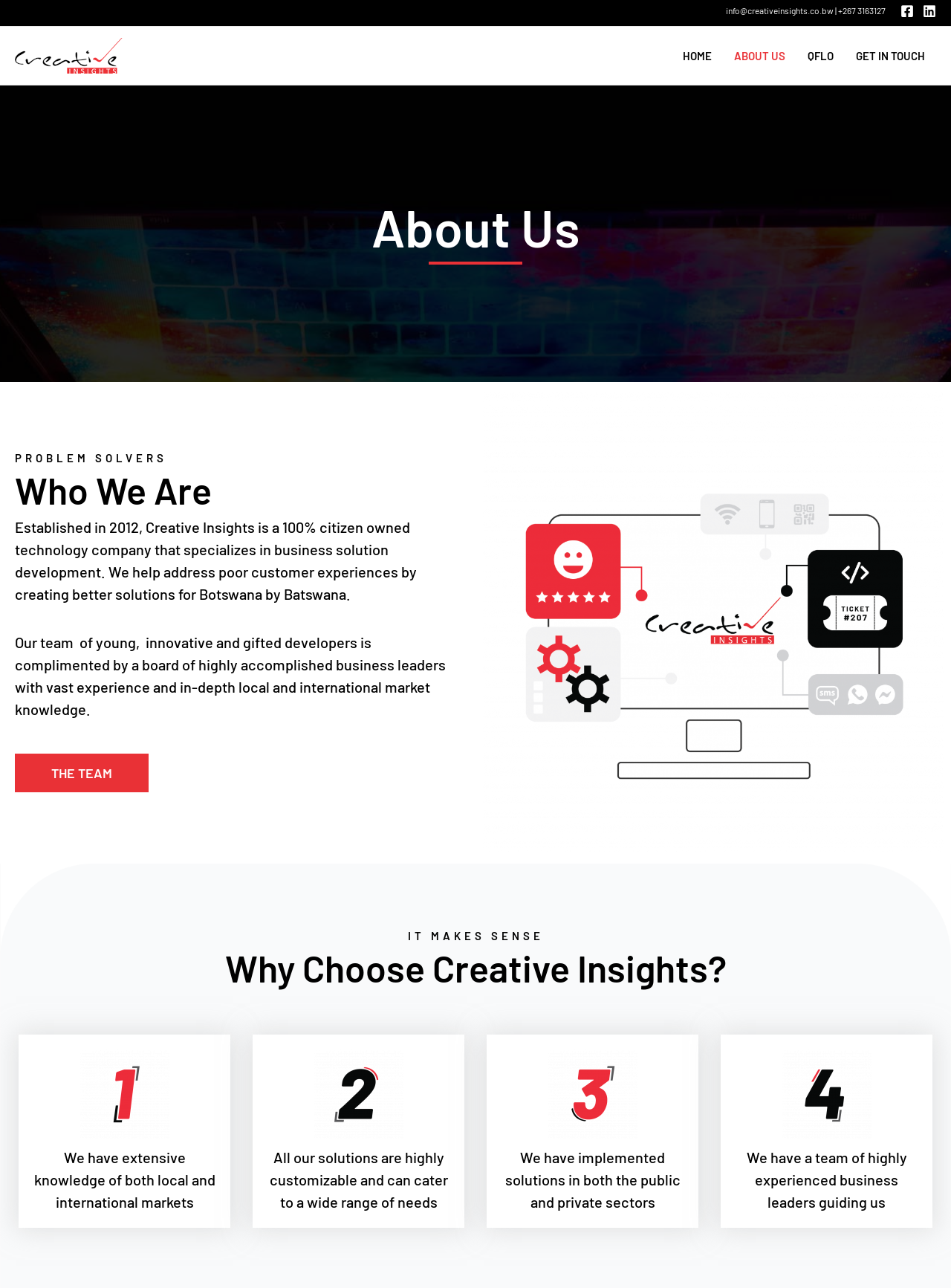Please mark the clickable region by giving the bounding box coordinates needed to complete this instruction: "Navigate to the HOME page".

[0.706, 0.023, 0.76, 0.063]